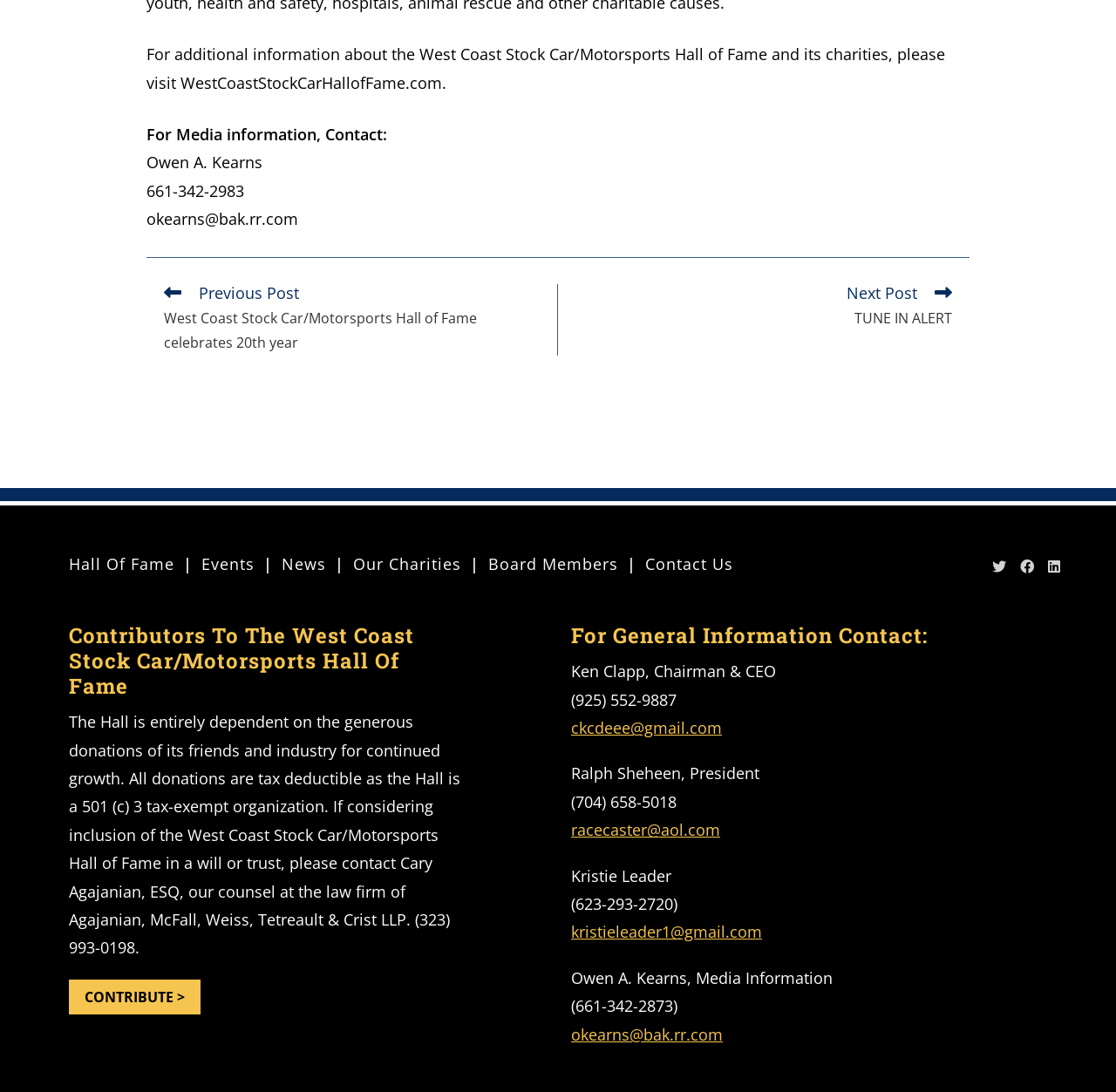How many social media links are available?
Using the image as a reference, give an elaborate response to the question.

I counted the number of link elements within the list element with the description 'Social links' and found that there are three links to Twitter, Facebook, and LinkedIn.